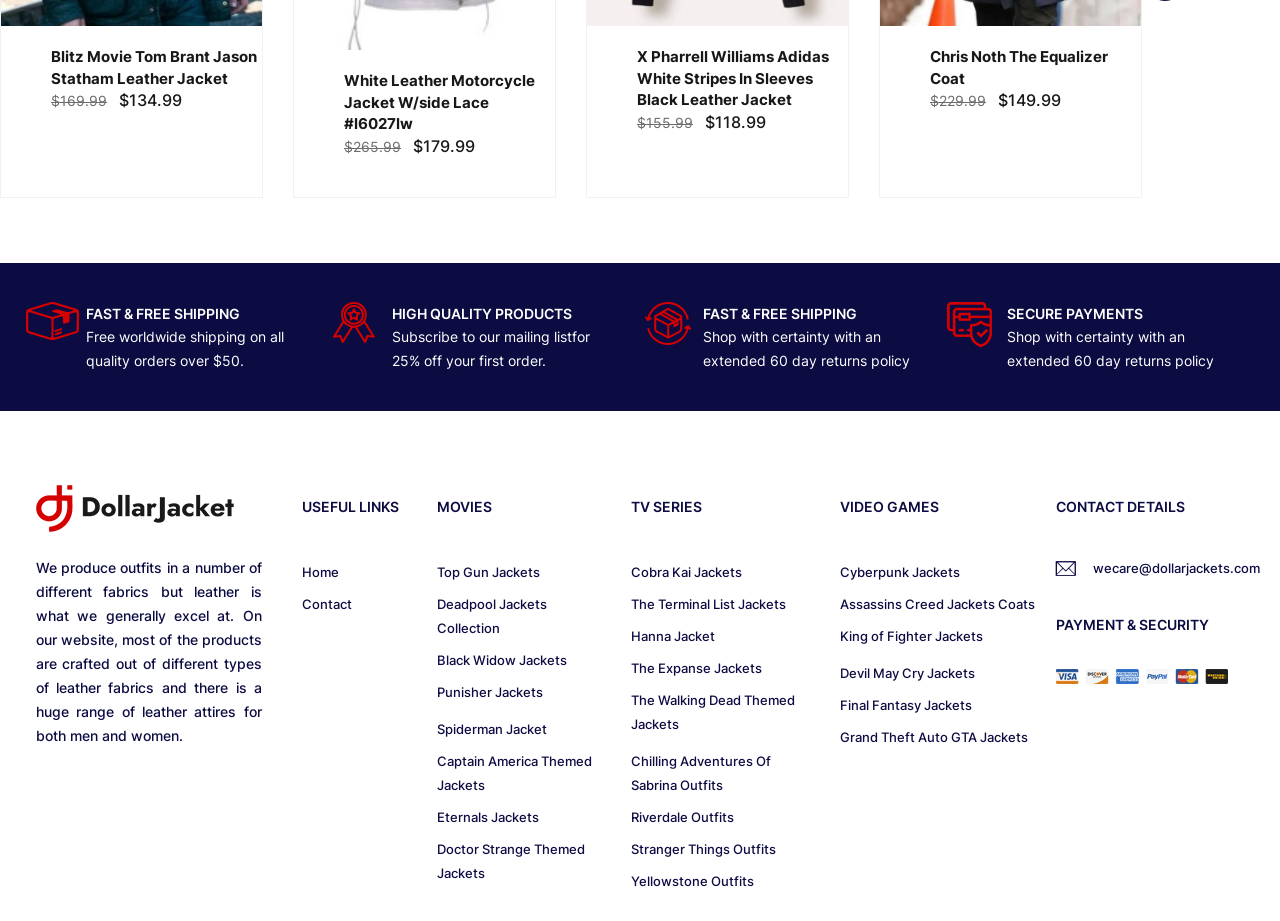How can I contact the website's customer support?
Using the image, respond with a single word or phrase.

wecare@dollarjackets.com